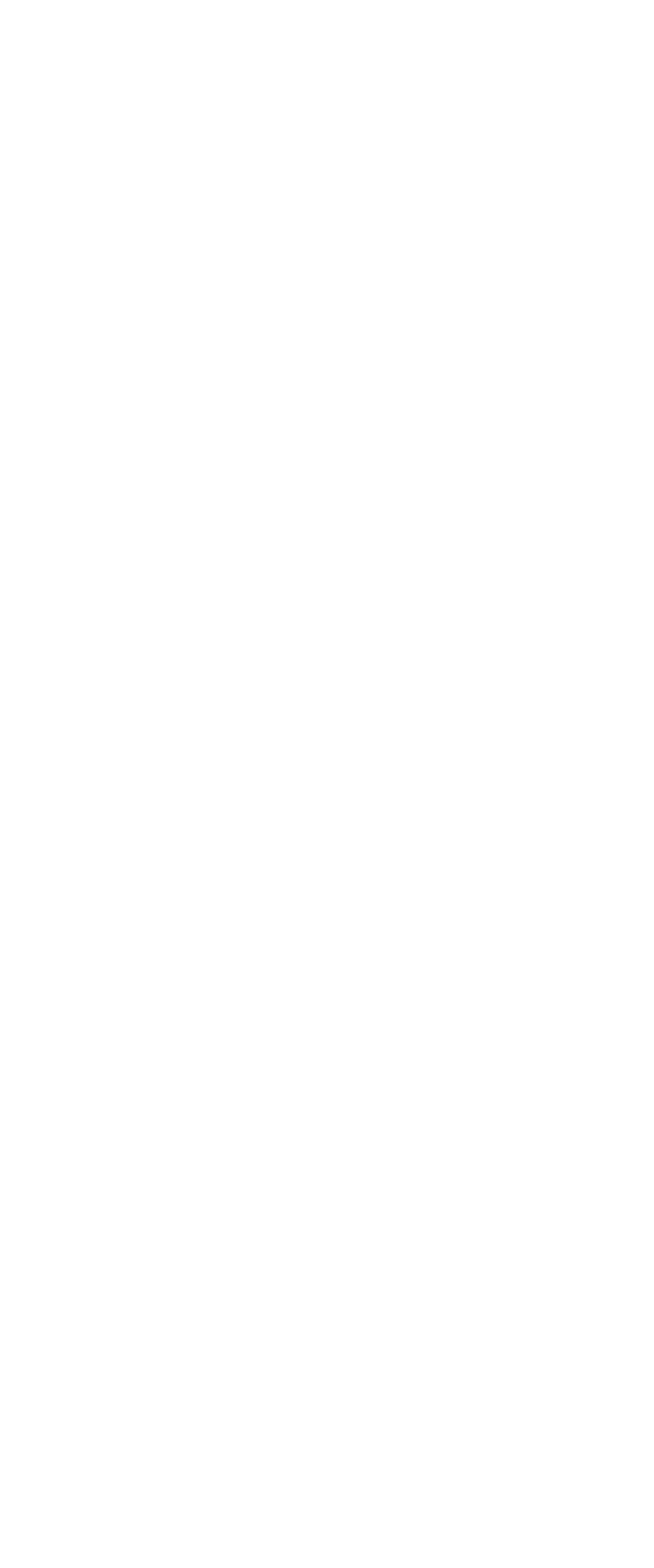What cities does Mad Trash serve?
Please ensure your answer is as detailed and informative as possible.

The webpage lists several cities, including Fort Worth, Arlington, Denton, Saginaw, Hurst, North Richland Hills, Haslet, and Haltom City, as indicated by the heading elements with descriptions of these city names.